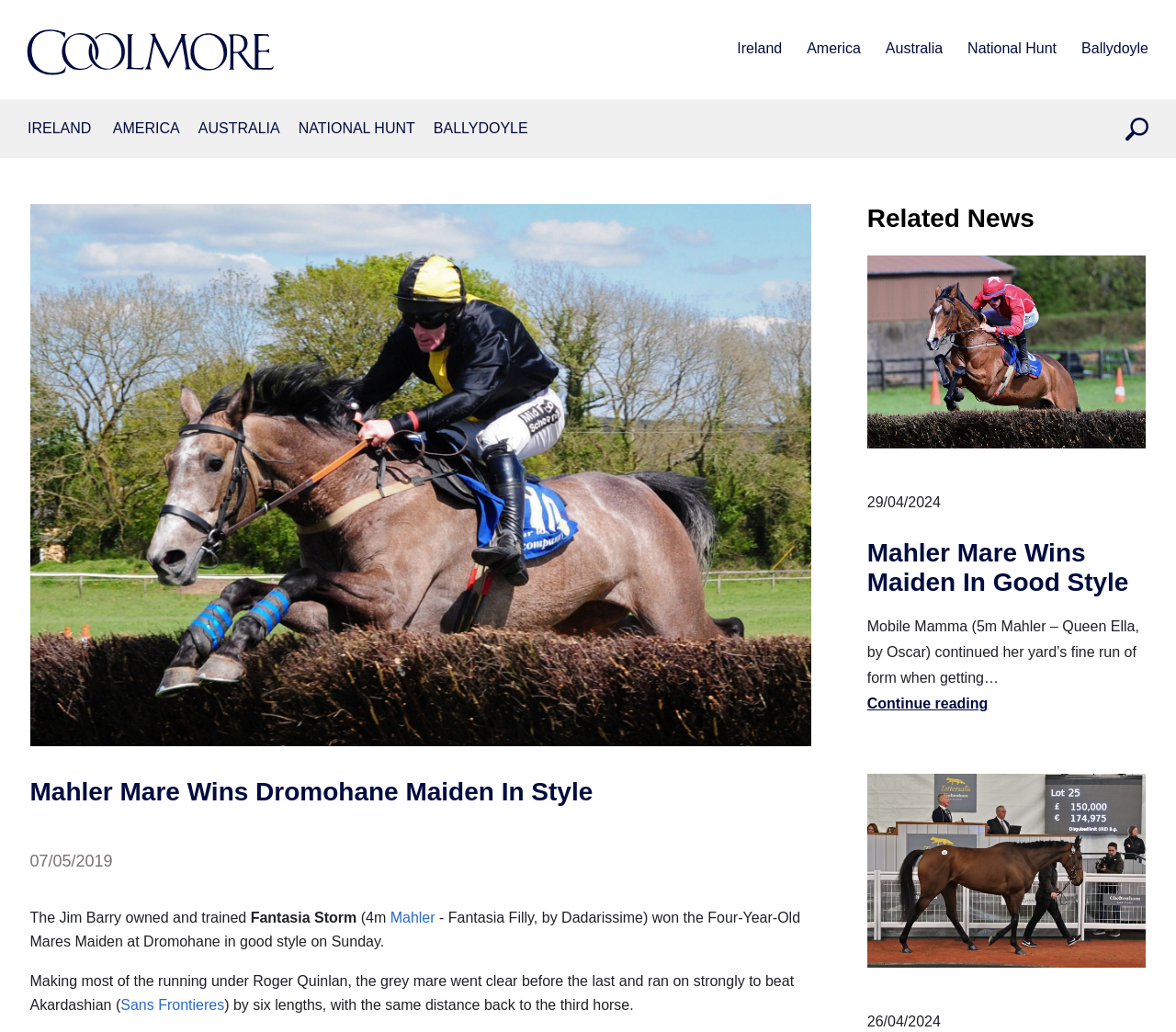Please indicate the bounding box coordinates of the element's region to be clicked to achieve the instruction: "Read a review of Drummer Boy". Provide the coordinates as four float numbers between 0 and 1, i.e., [left, top, right, bottom].

None